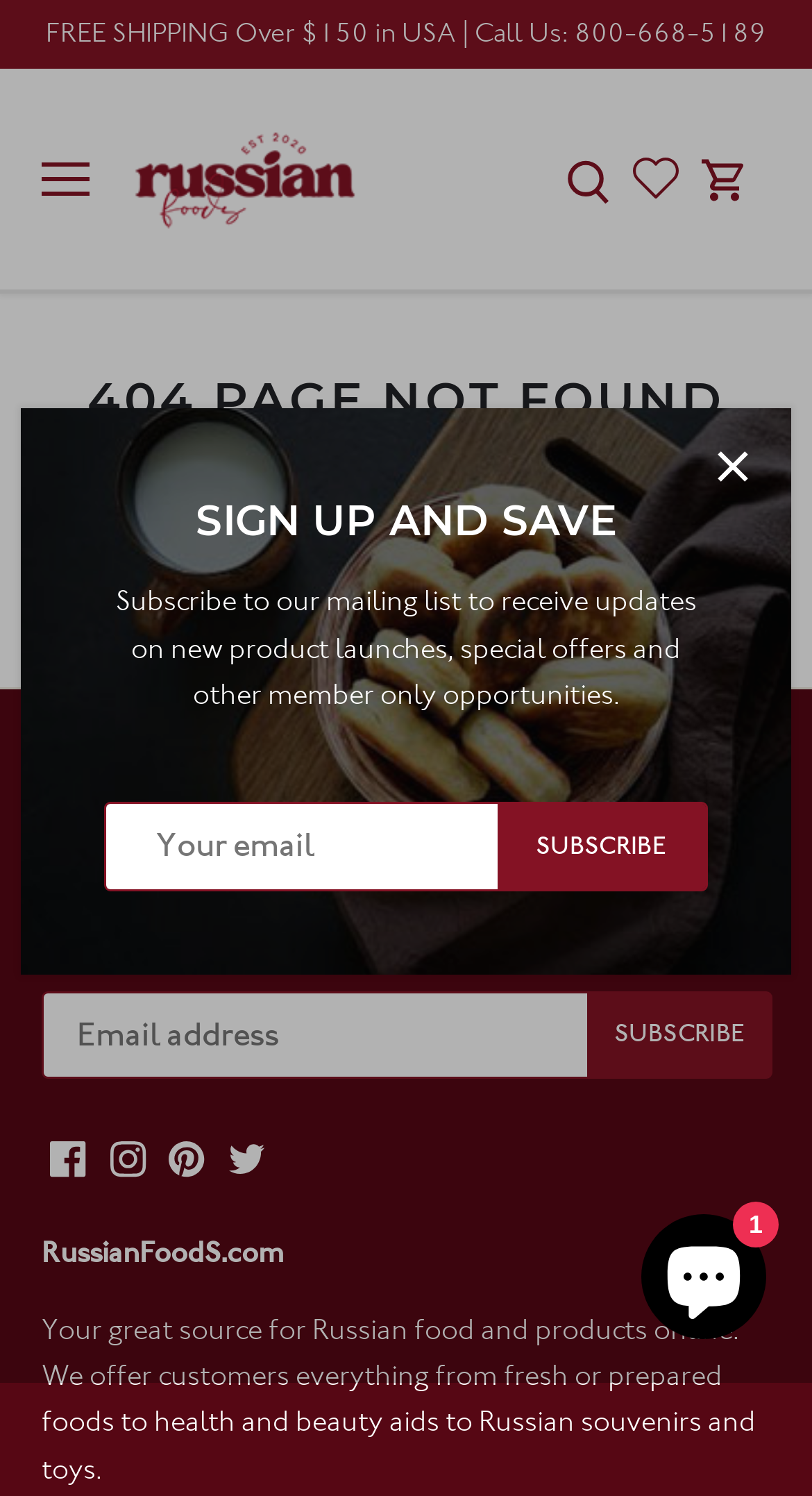What is the purpose of the 'Subscribe' button?
From the screenshot, supply a one-word or short-phrase answer.

To subscribe to the mailing list